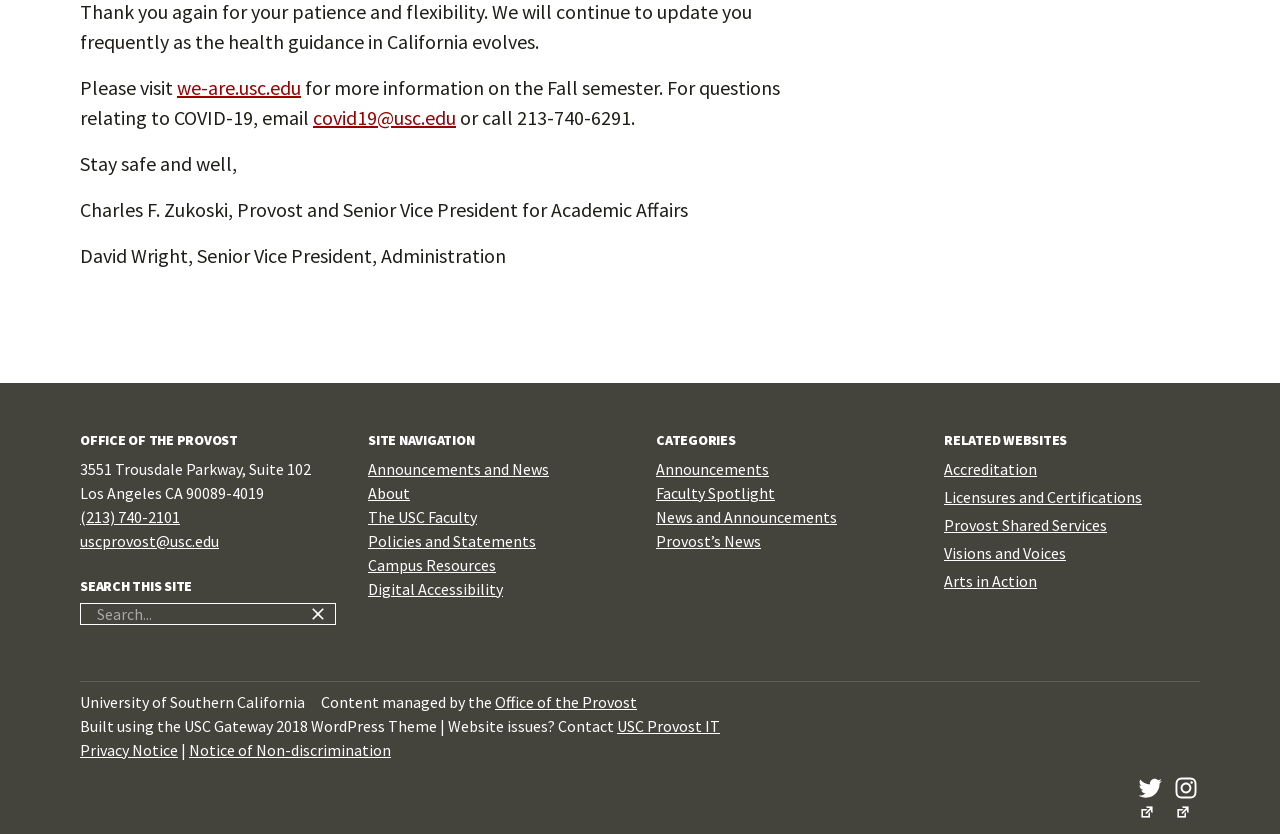Please provide a comprehensive response to the question based on the details in the image: What is the address of the Office of the Provost?

I found this information by looking at the static text elements that contain the address, which are located in the 'OFFICE OF THE PROVOST' section. The address is split into two lines, but I combined them to get the full address.